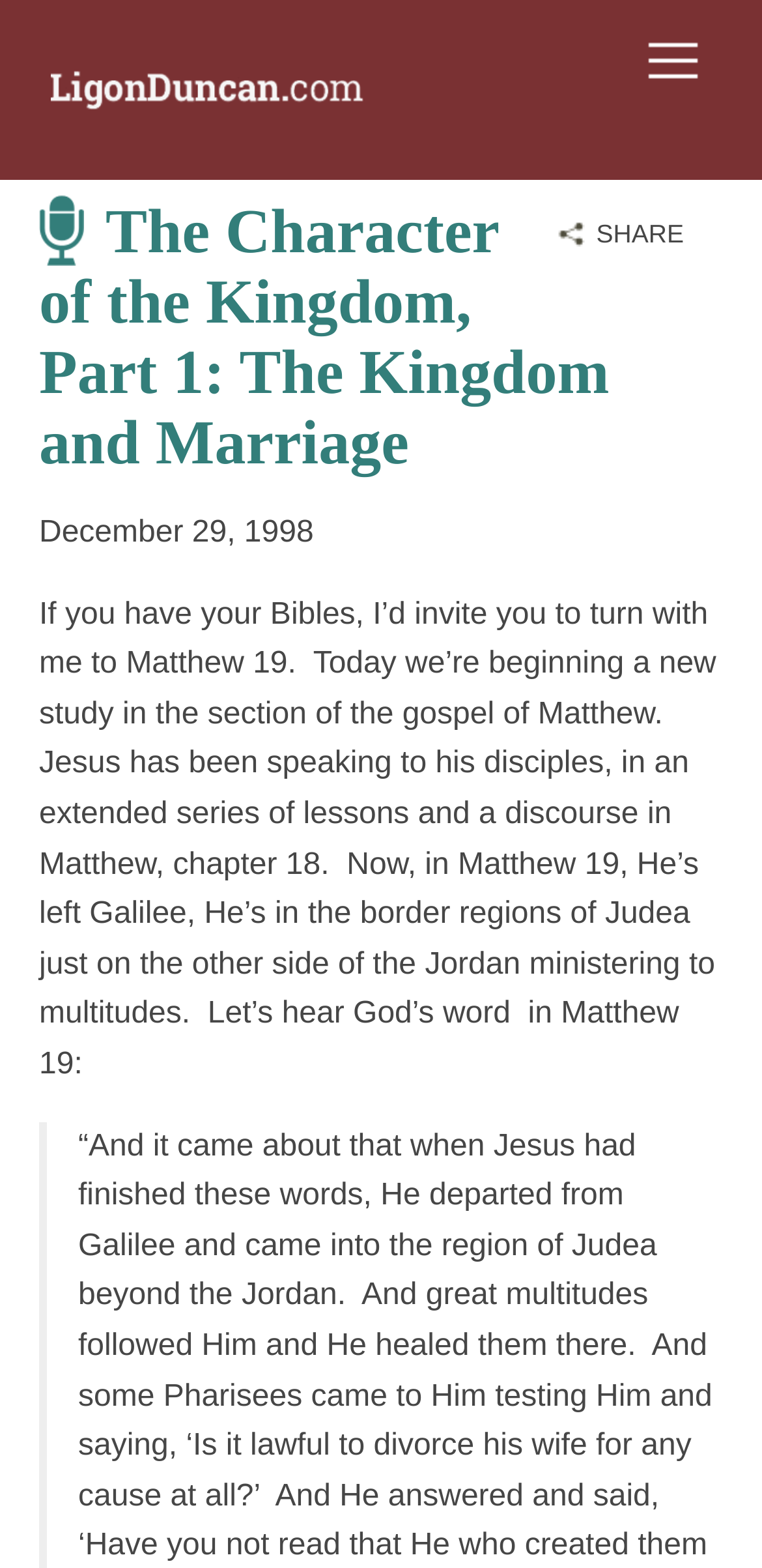Provide a short, one-word or phrase answer to the question below:
What is the topic of the new study?

The gospel of Matthew